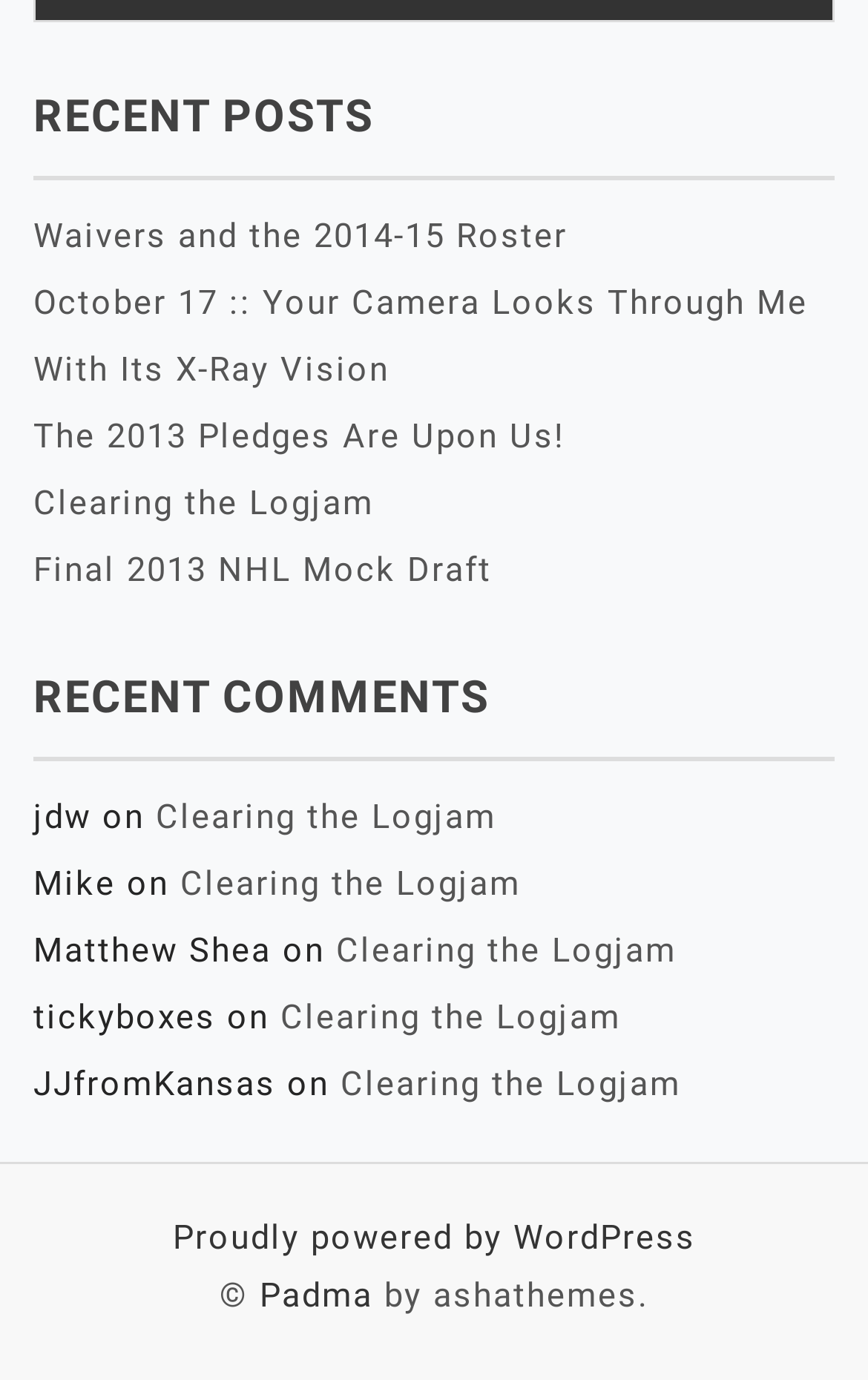Please determine the bounding box coordinates of the area that needs to be clicked to complete this task: 'read article 'Waivers and the 2014-15 Roster''. The coordinates must be four float numbers between 0 and 1, formatted as [left, top, right, bottom].

[0.038, 0.157, 0.654, 0.186]